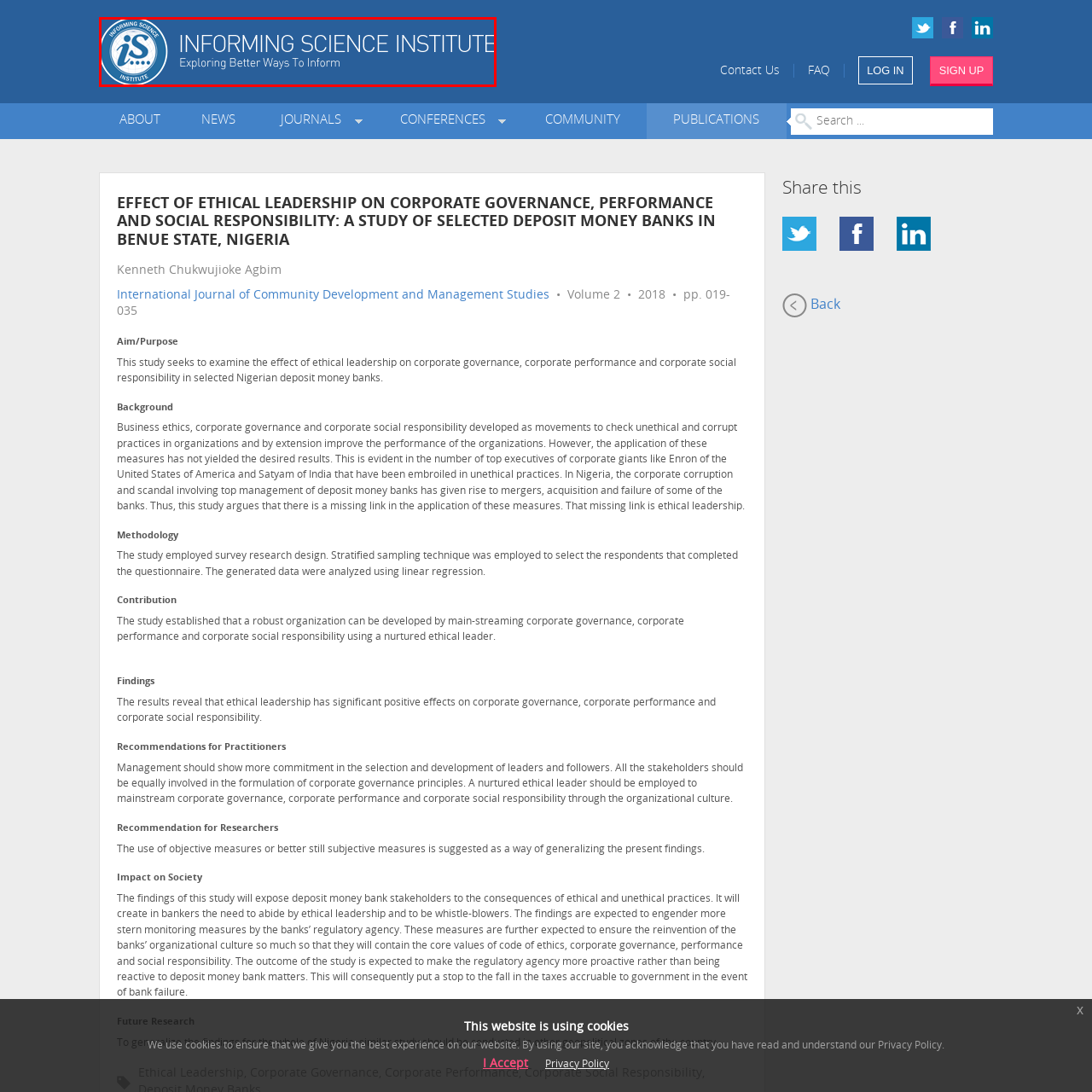Provide a comprehensive description of the image highlighted by the red bounding box.

The image features the logo and title of the "Informing Science Institute," prominently displayed against a blue background. The logo is circular, incorporating the letters "iS" in a stylized font, which reflects the institute's focus on exploring better ways to inform. Below the logo, the phrase "Exploring Better Ways To Inform" acts as a tagline, emphasizing the mission of the institute to enhance methods of communication and knowledge dissemination. This visual element serves to establish the institute's brand identity and is likely used to enhance engagement on the associated webpage.